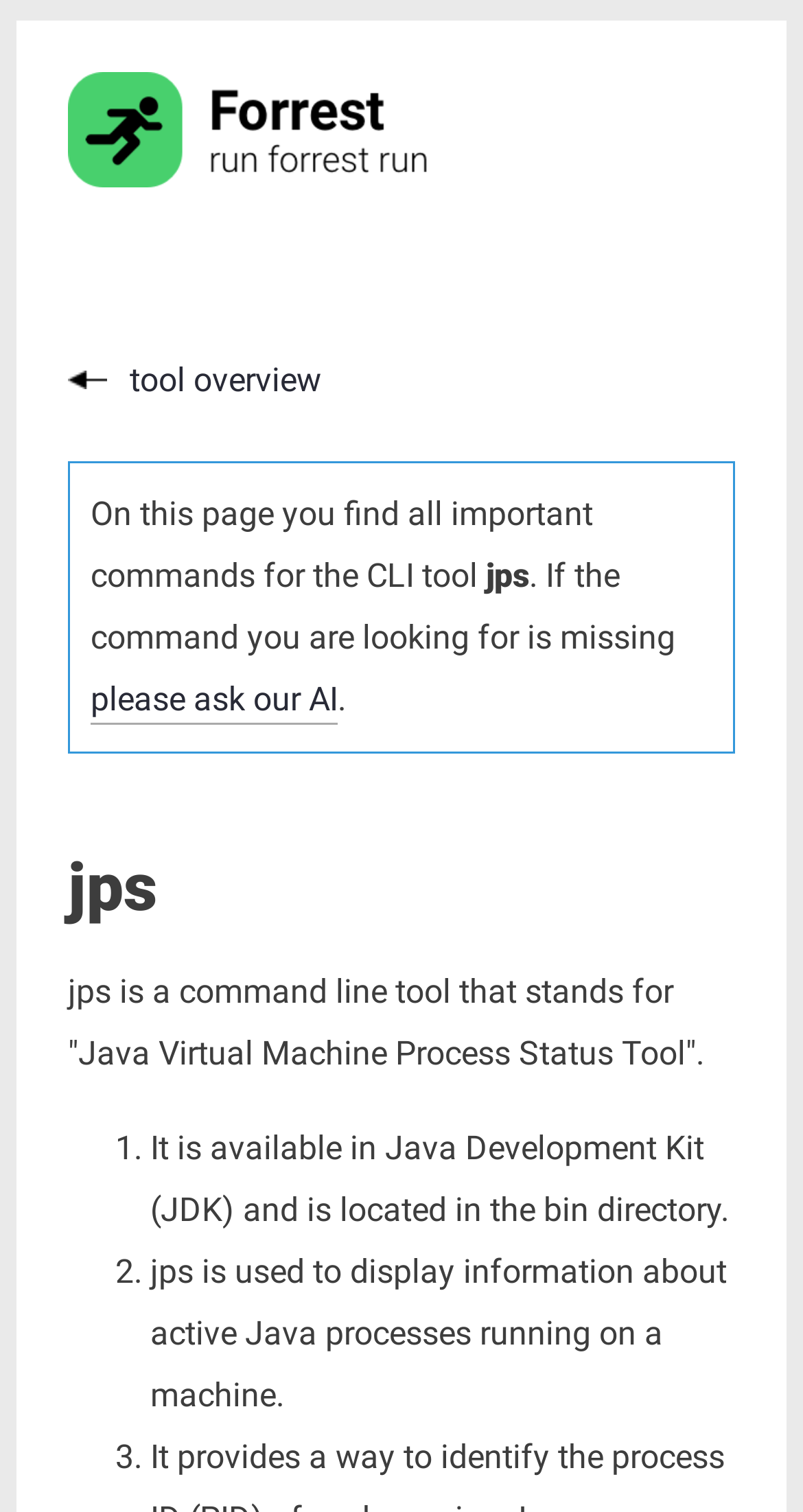Please give a succinct answer to the question in one word or phrase:
Where is the jps tool located?

bin directory